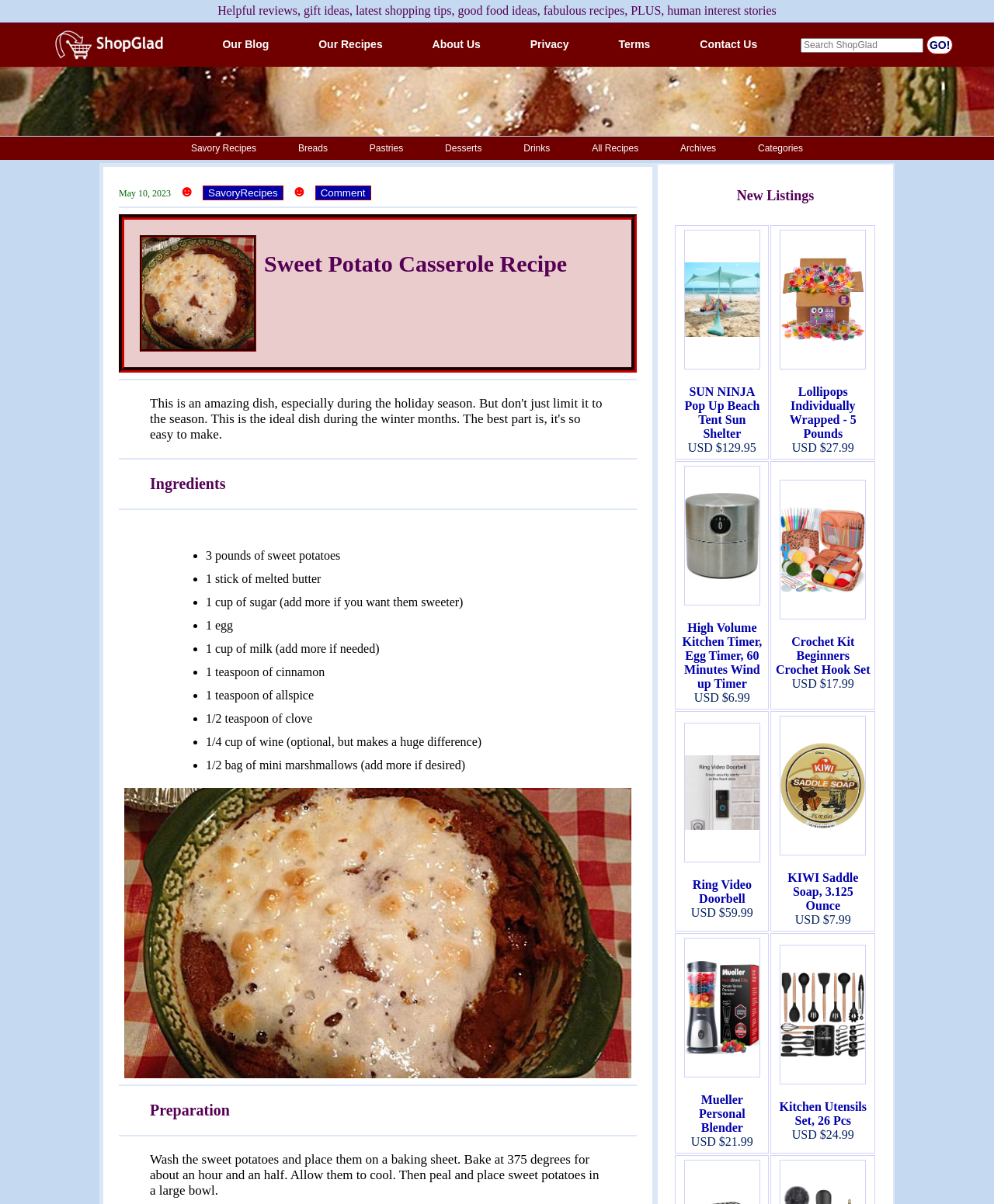What is the category of the recipe?
Using the image as a reference, give an elaborate response to the question.

I determined the category of the recipe by looking at the link 'Savory Recipes' located above the recipe title 'Sweet Potato Casserole Recipe', which suggests that this recipe belongs to the savory recipes category.